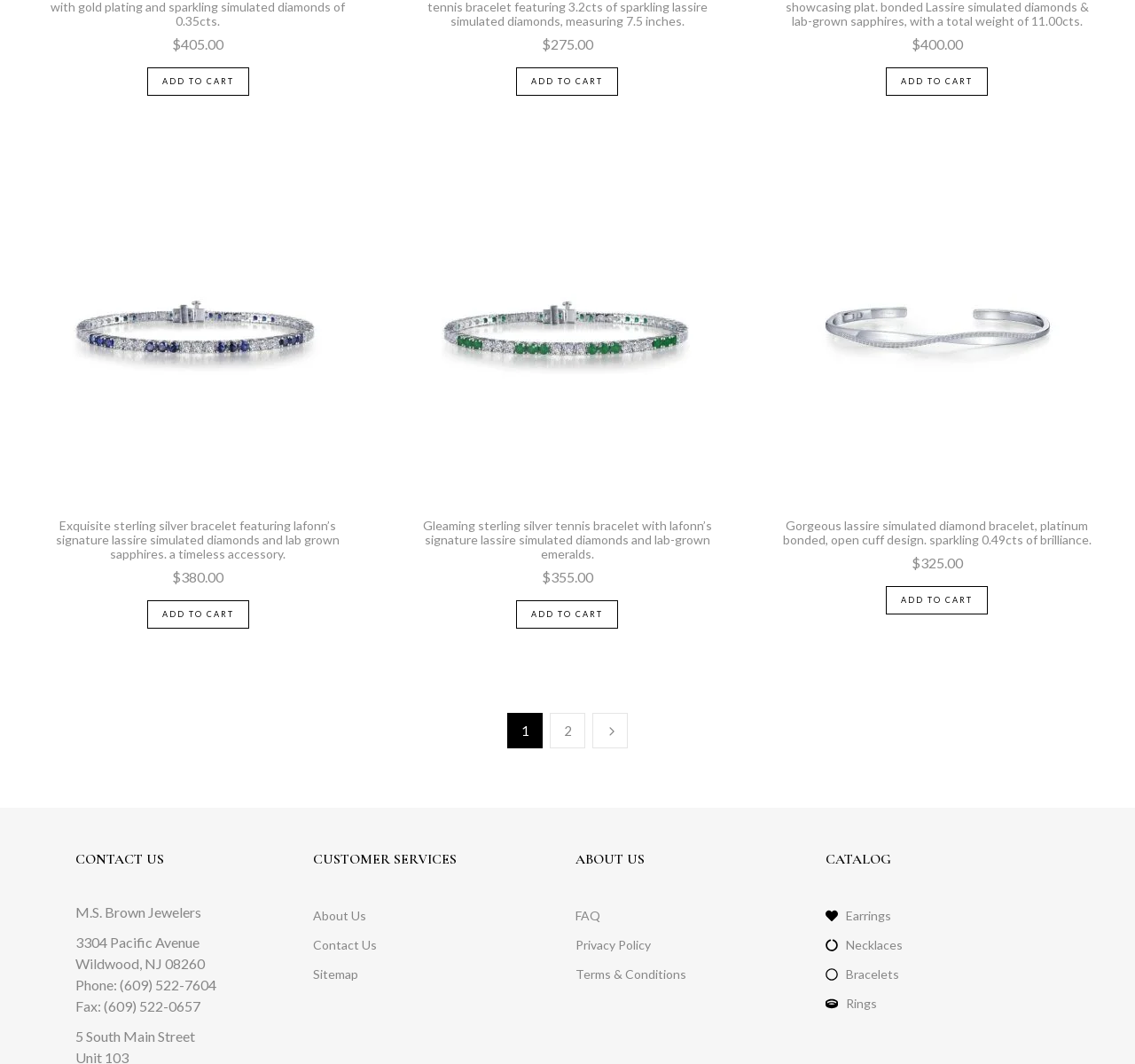Provide a one-word or short-phrase answer to the question:
What type of products are listed on this page?

Jewelry